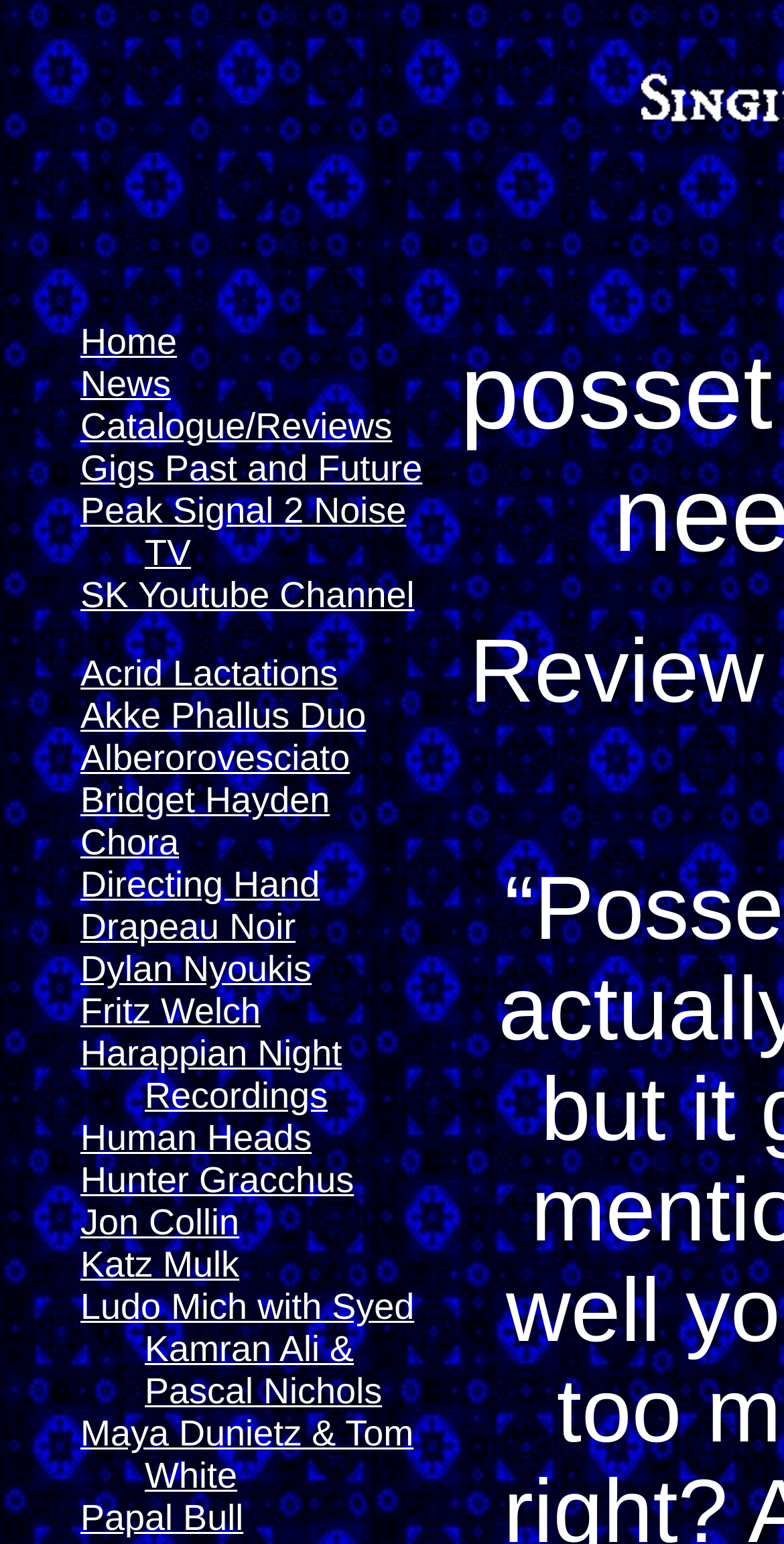Given the description of the UI element: "Gigs Past and Future", predict the bounding box coordinates in the form of [left, top, right, bottom], with each value being a float between 0 and 1.

[0.103, 0.291, 0.539, 0.317]